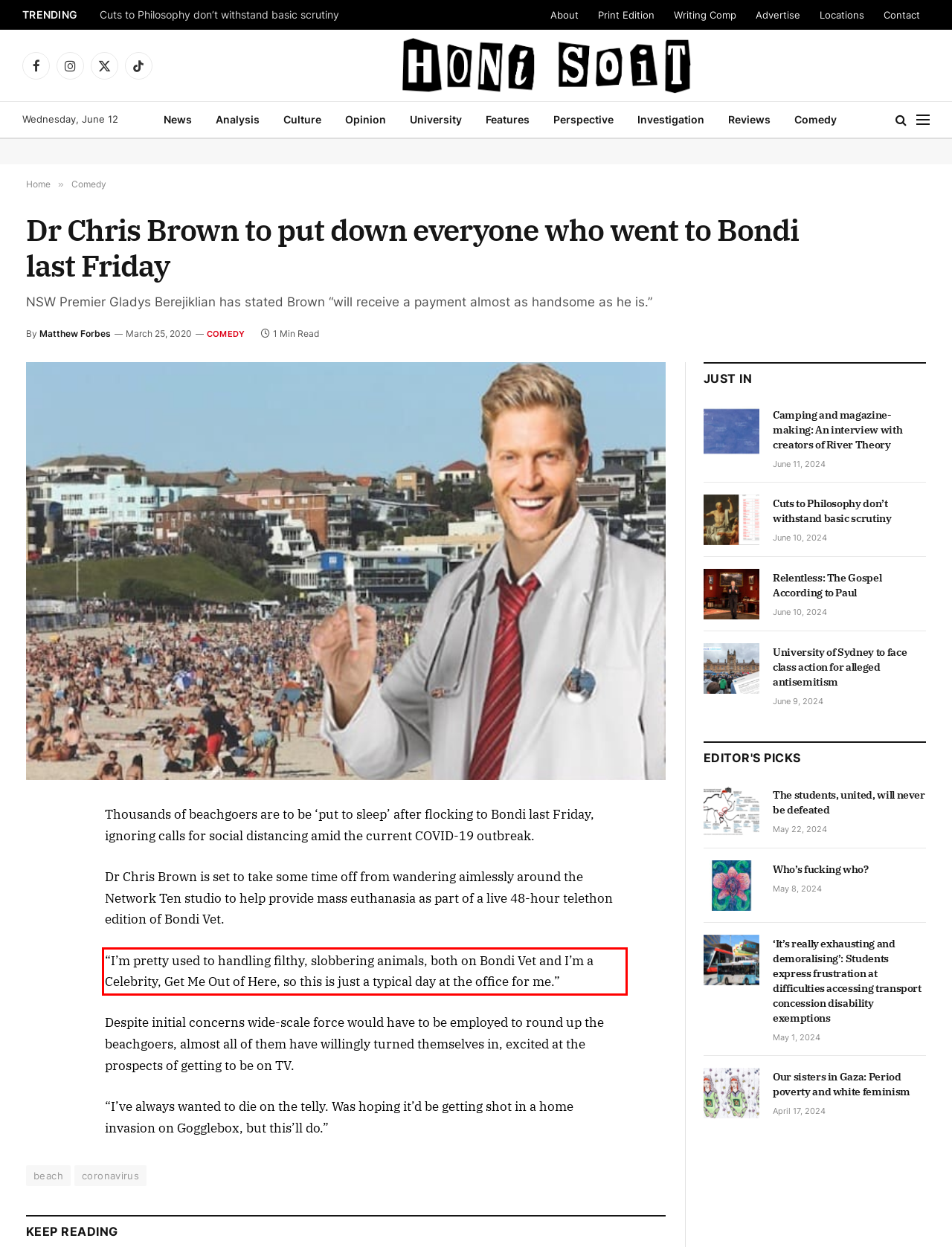Given the screenshot of the webpage, identify the red bounding box, and recognize the text content inside that red bounding box.

“I’m pretty used to handling filthy, slobbering animals, both on Bondi Vet and I’m a Celebrity, Get Me Out of Here, so this is just a typical day at the office for me.”